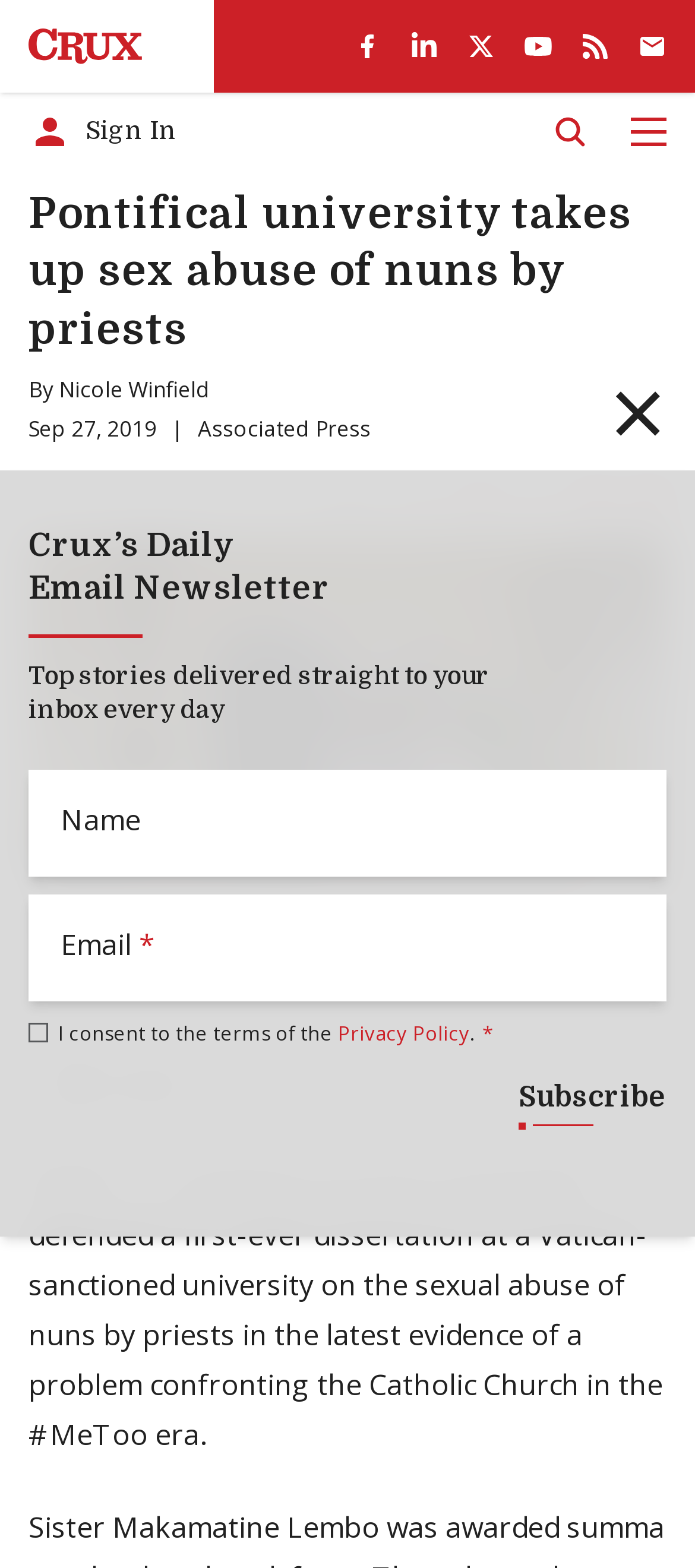Please mark the clickable region by giving the bounding box coordinates needed to complete this instruction: "Sign In to the website".

[0.041, 0.07, 0.254, 0.098]